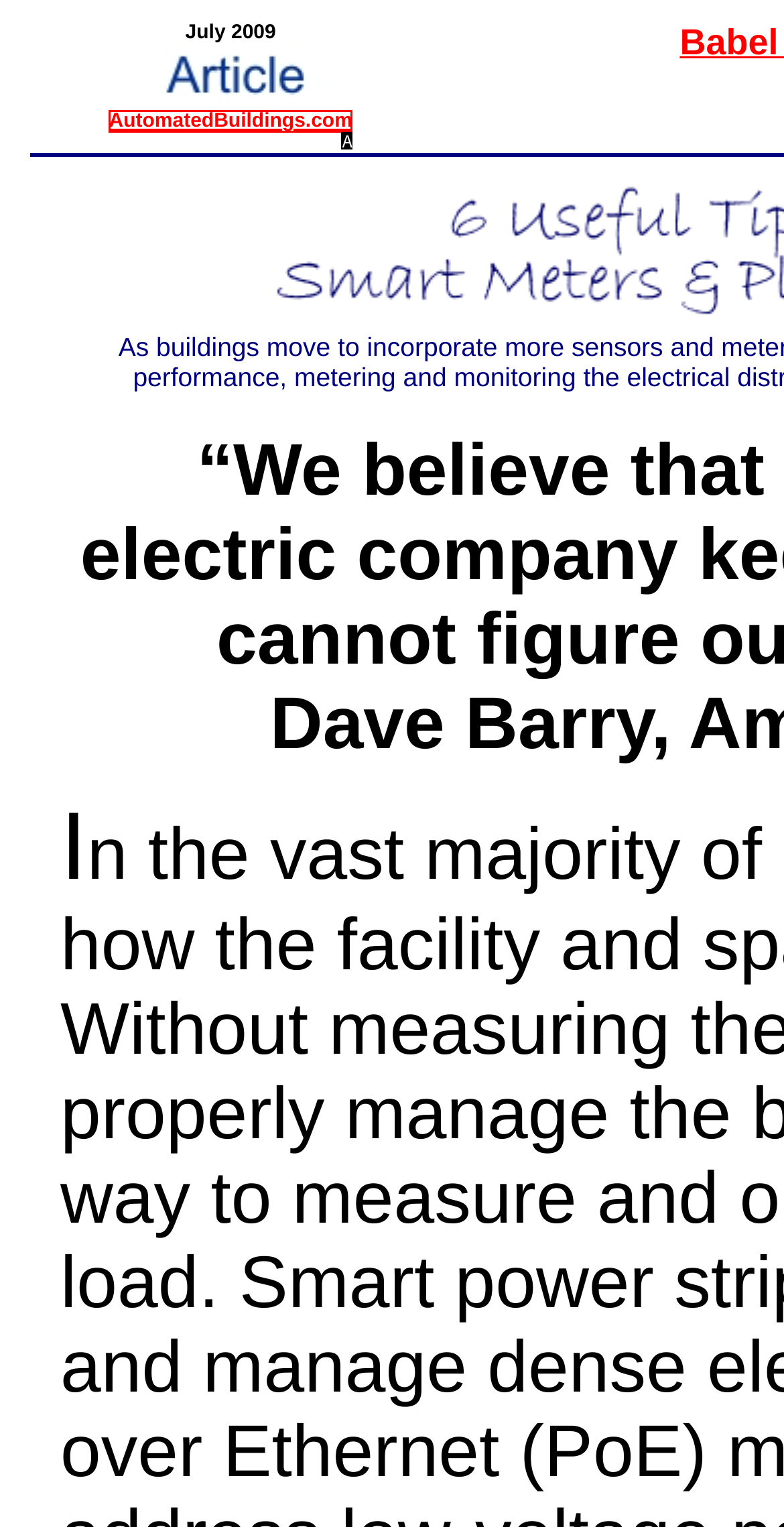Pick the option that corresponds to: AutomatedBuildings.com
Provide the letter of the correct choice.

A